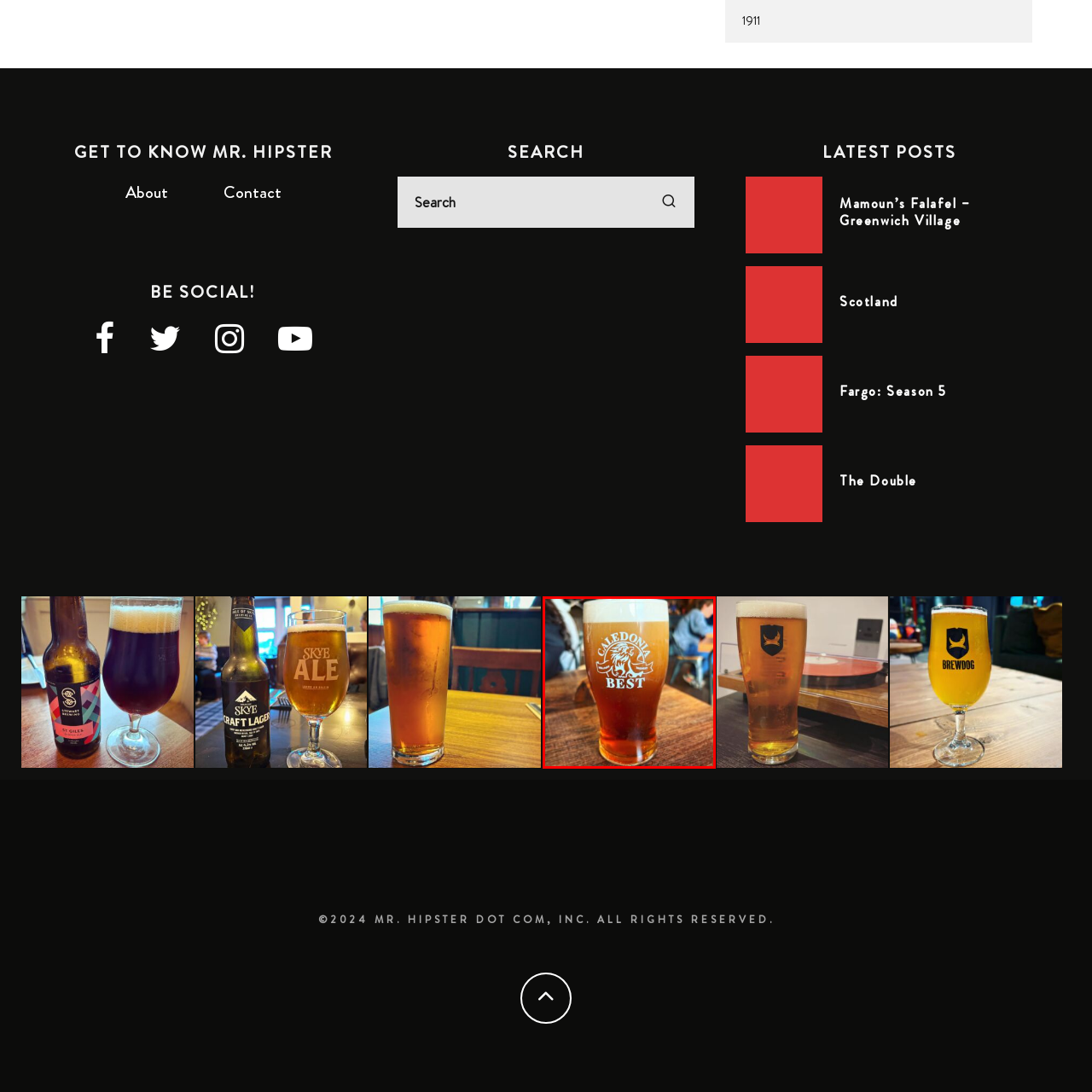Examine the image highlighted by the red boundary, What is the color of the beer? Provide your answer in a single word or phrase.

Rich amber